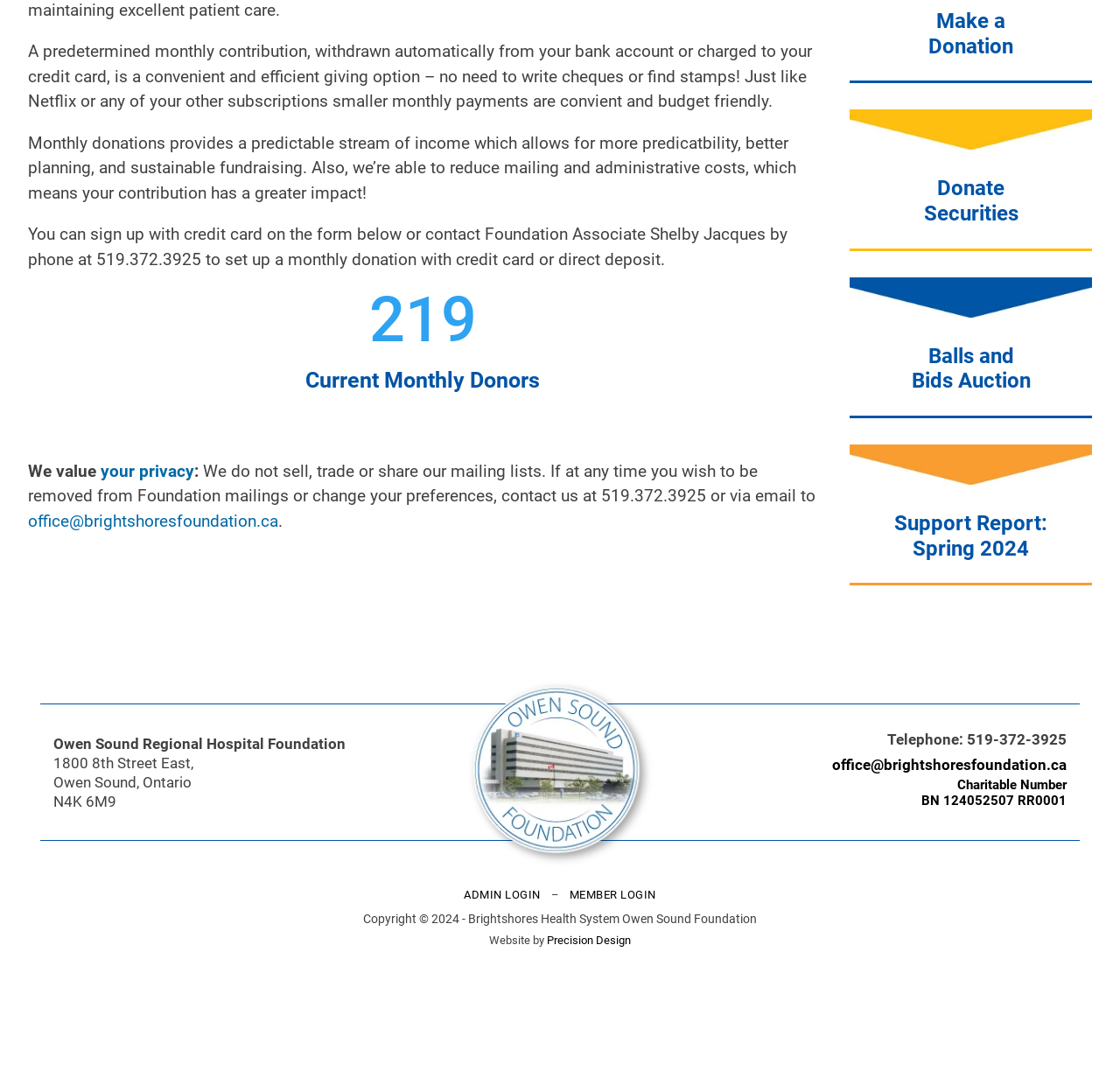Using the provided element description: "Precision Design", identify the bounding box coordinates. The coordinates should be four floats between 0 and 1 in the order [left, top, right, bottom].

[0.488, 0.872, 0.563, 0.884]